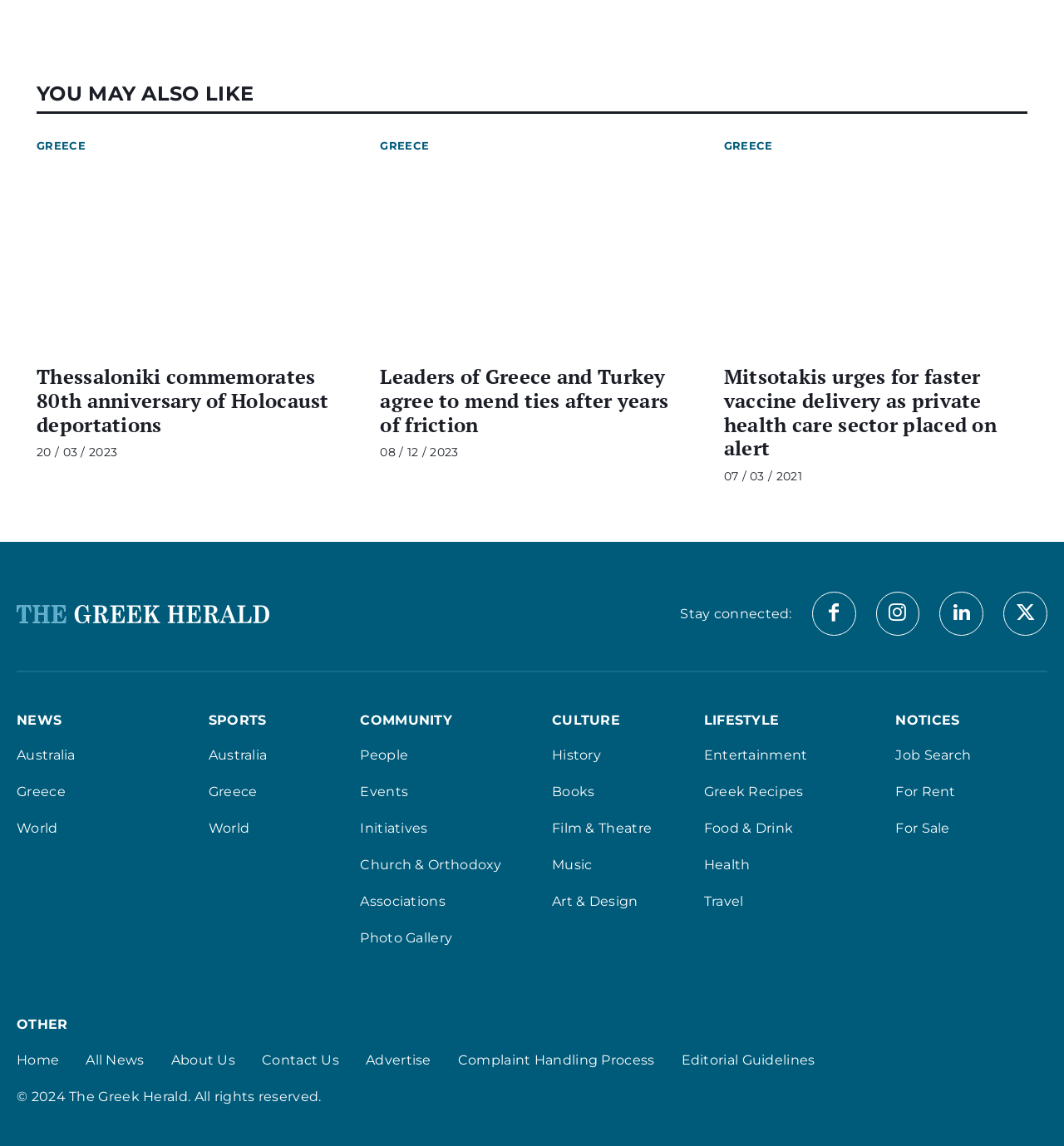Locate the bounding box coordinates of the element you need to click to accomplish the task described by this instruction: "Visit the 'CULTURE' section".

[0.519, 0.622, 0.661, 0.636]